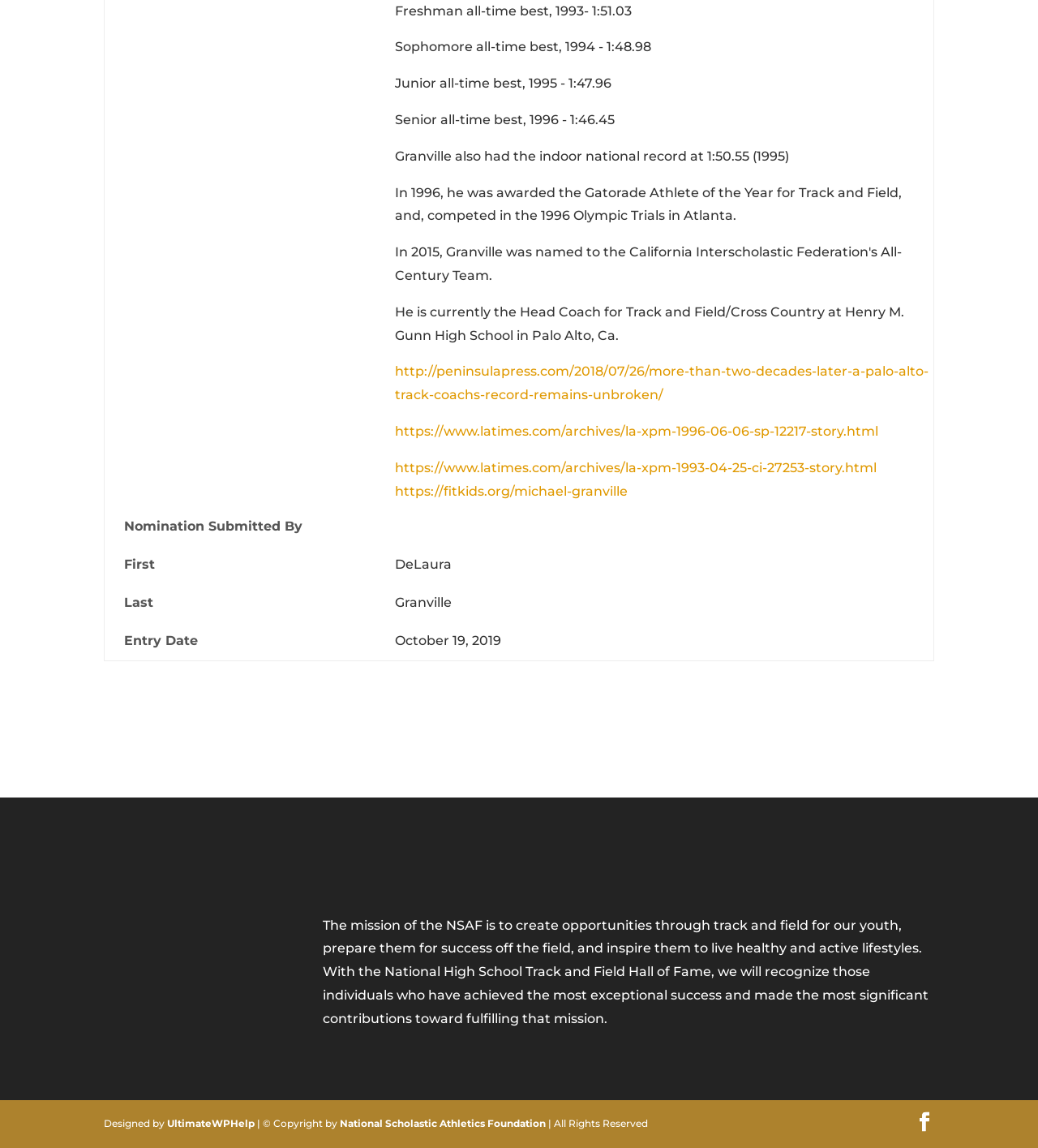Based on the image, give a detailed response to the question: What is the date mentioned in the table?

The table has a row with a rowheader 'Entry Date' and a gridcell 'October 19, 2019', which suggests that the date mentioned in the table is 'October 19, 2019'.